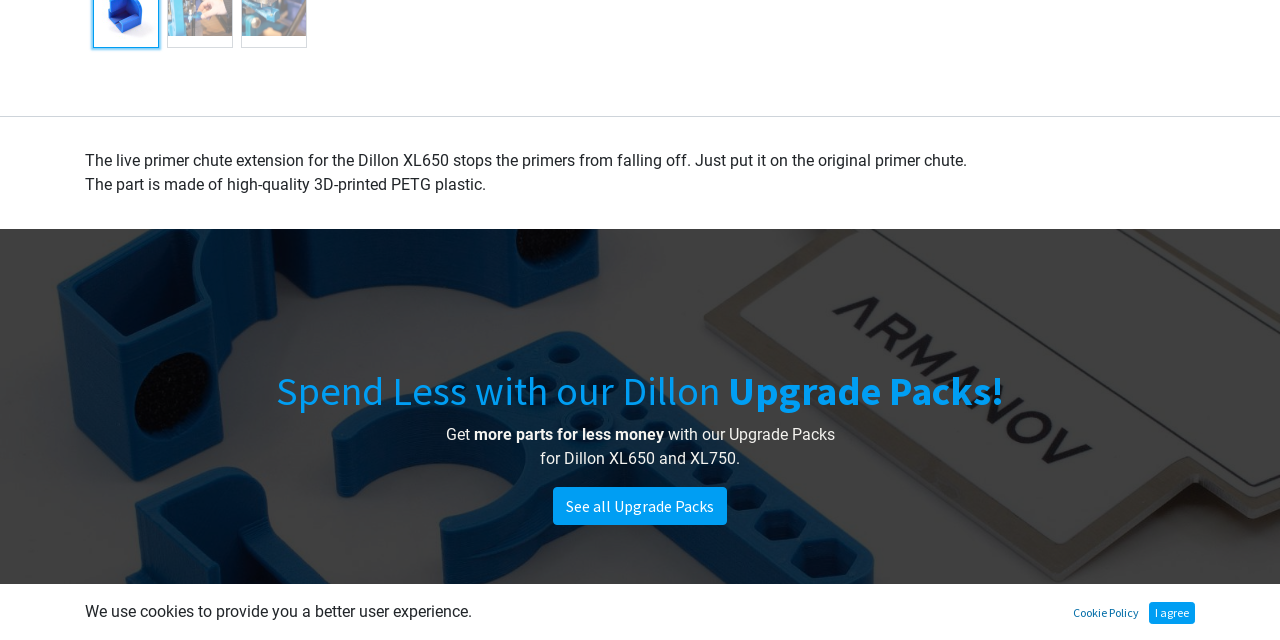Determine the bounding box coordinates for the HTML element mentioned in the following description: "See all Upgrade Packs". The coordinates should be a list of four floats ranging from 0 to 1, represented as [left, top, right, bottom].

[0.432, 0.76, 0.568, 0.82]